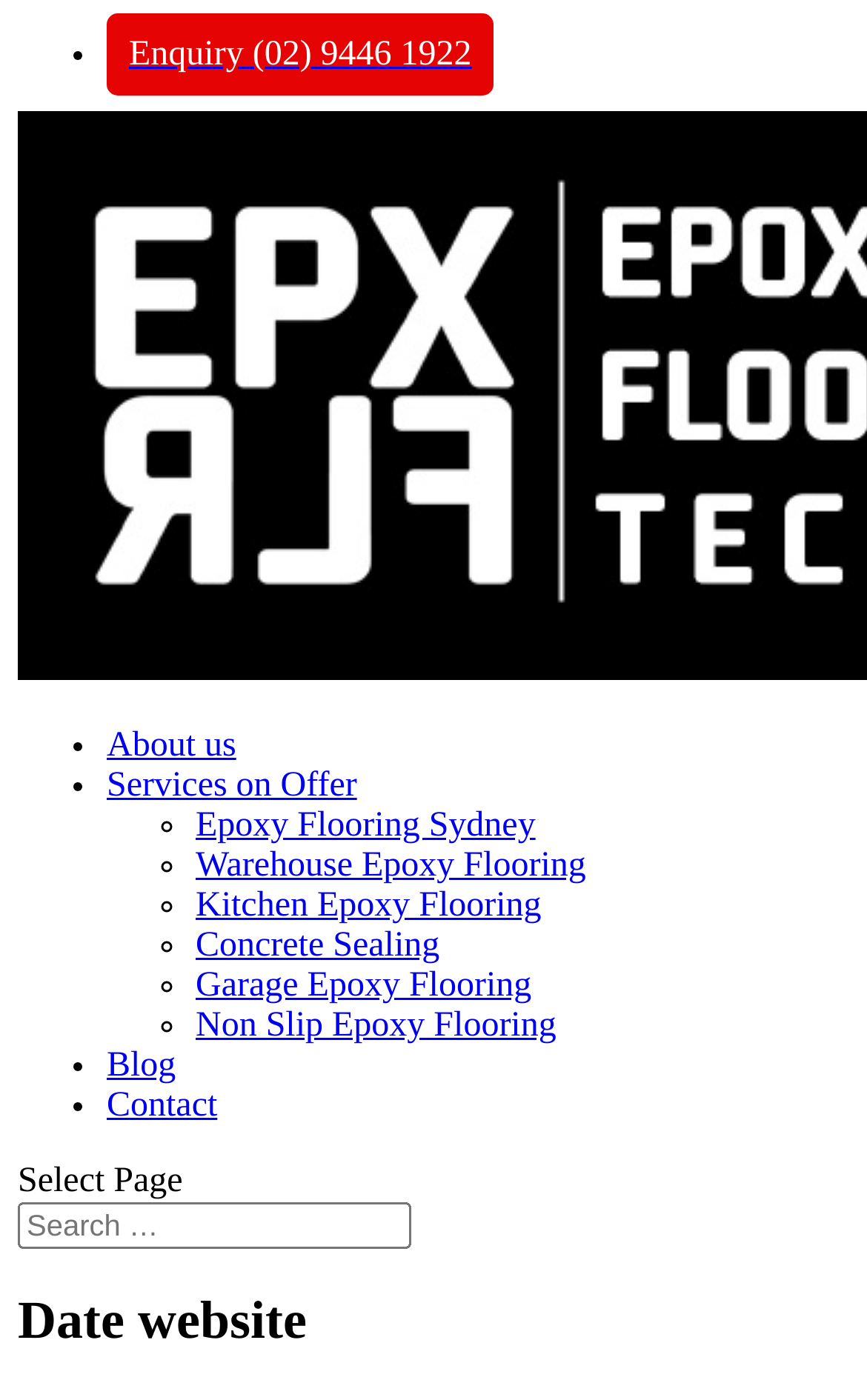Identify the bounding box coordinates of the section to be clicked to complete the task described by the following instruction: "Read the blog". The coordinates should be four float numbers between 0 and 1, formatted as [left, top, right, bottom].

[0.123, 0.748, 0.203, 0.775]